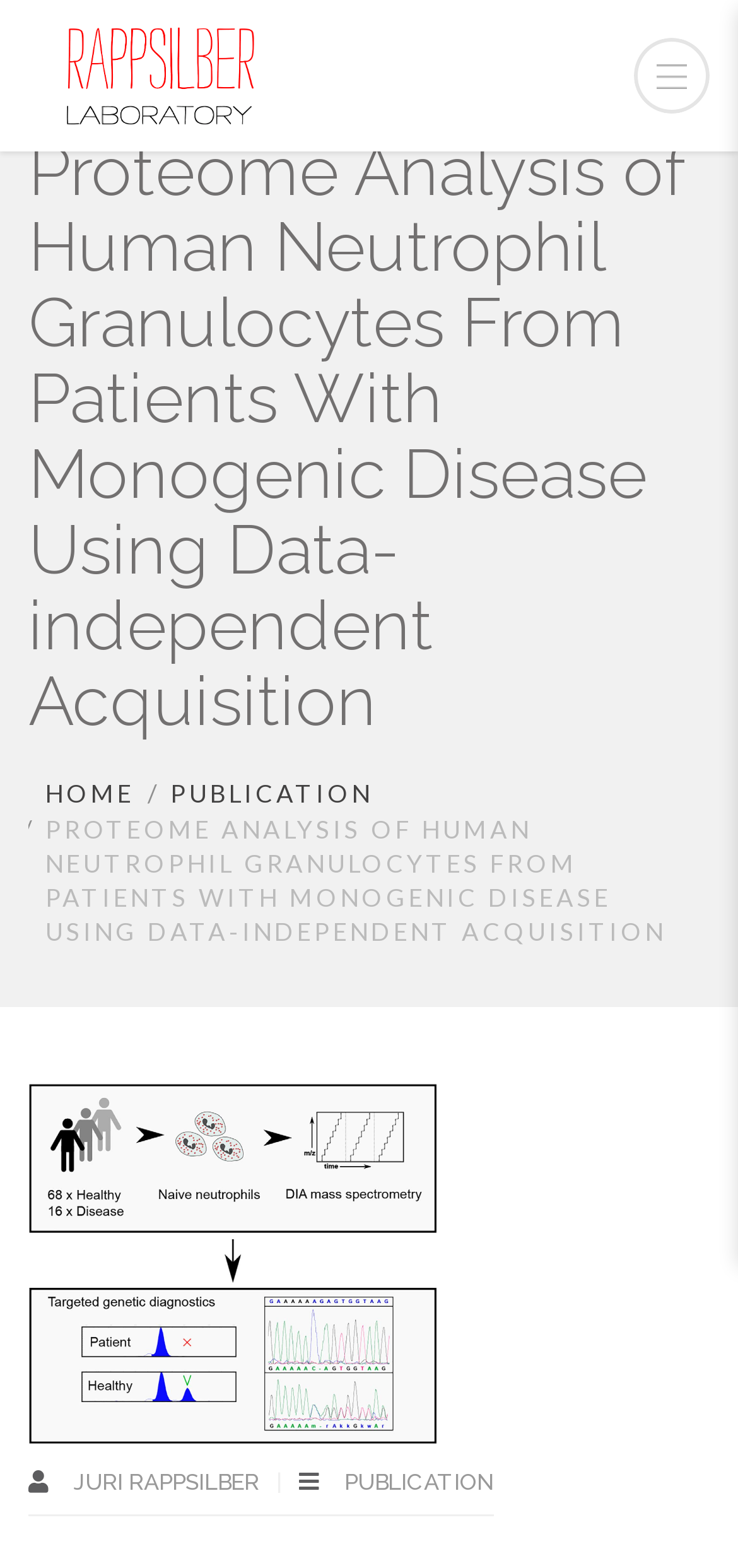Based on the provided description, "10. April 2022", find the bounding box of the corresponding UI element in the screenshot.

None